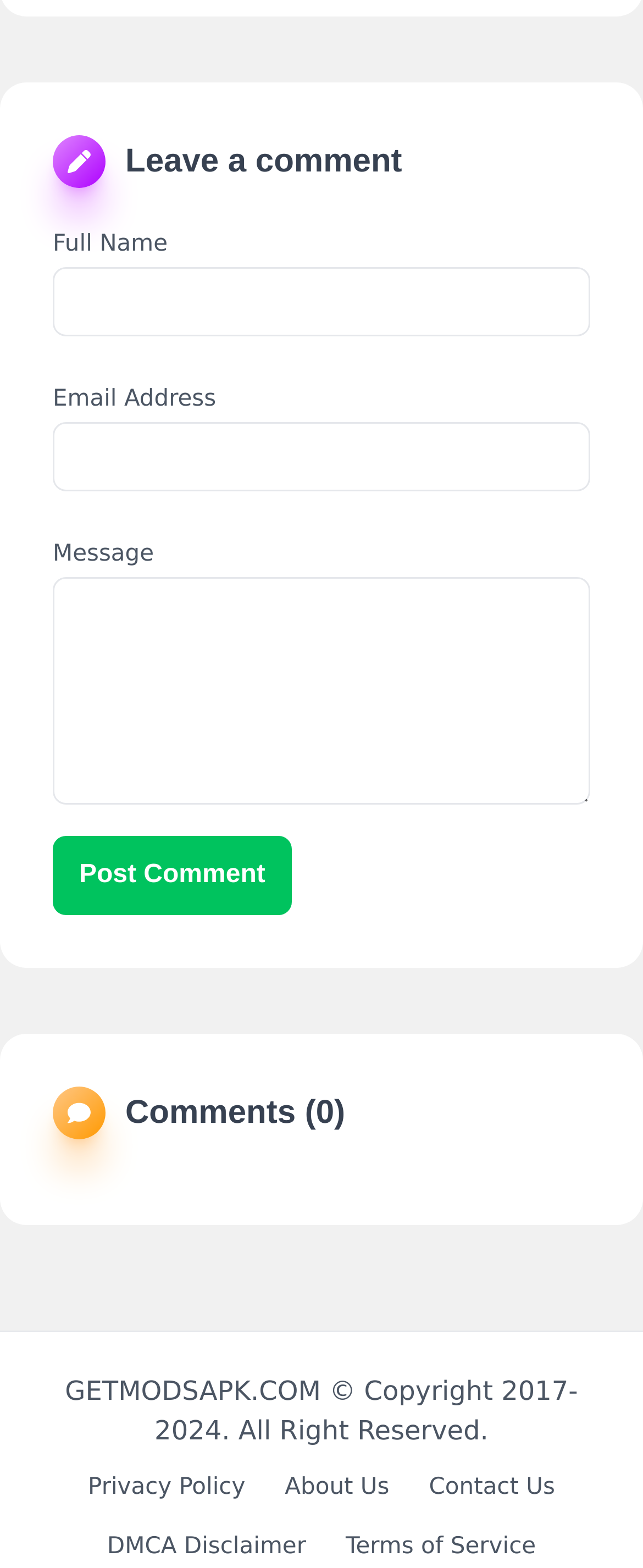What is the copyright year range mentioned at the bottom of the webpage?
Using the visual information, answer the question in a single word or phrase.

2017-2024